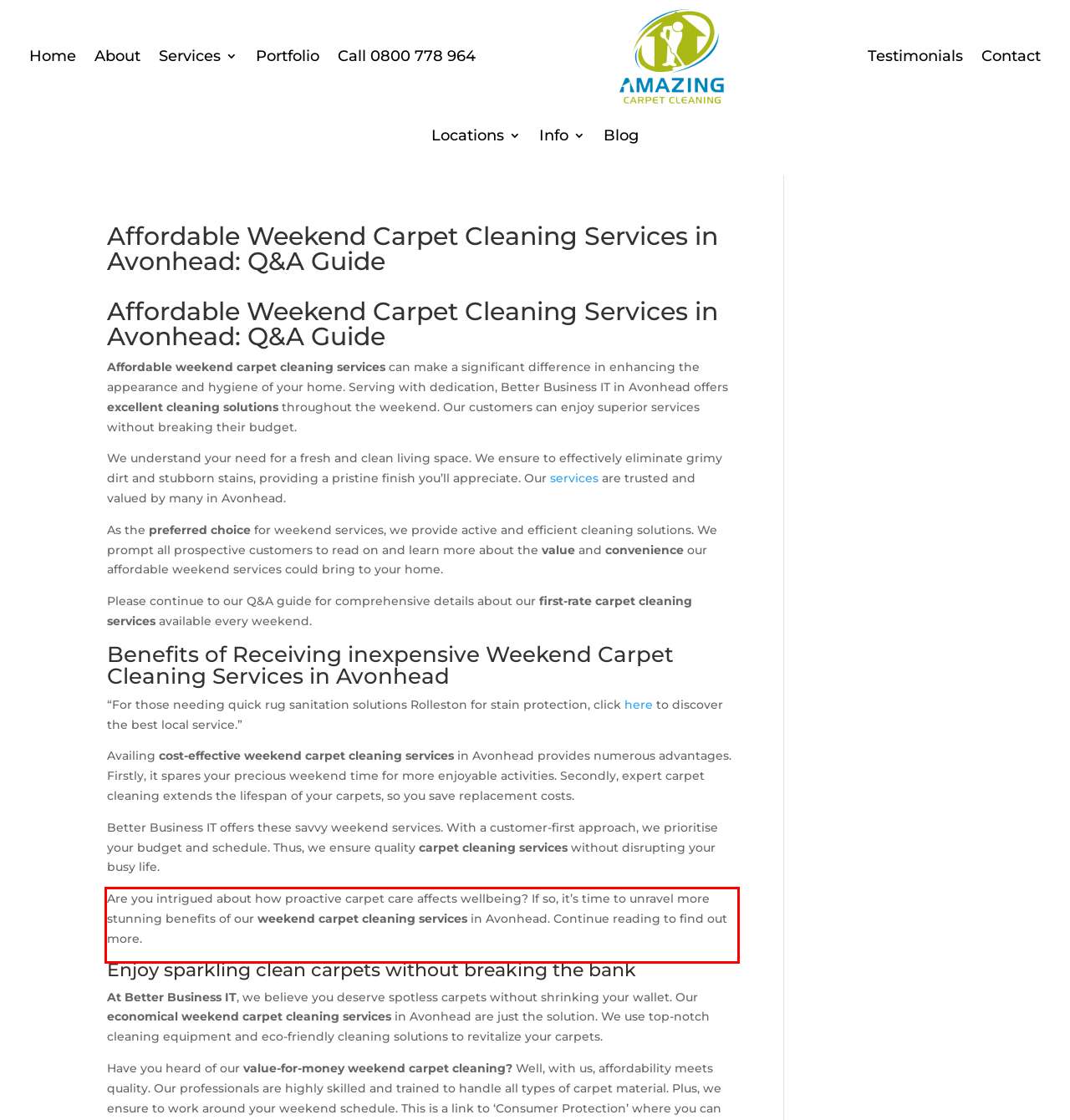Please analyze the provided webpage screenshot and perform OCR to extract the text content from the red rectangle bounding box.

Are you intrigued about how proactive carpet care affects wellbeing? If so, it’s time to unravel more stunning benefits of our weekend carpet cleaning services in Avonhead. Continue reading to find out more.